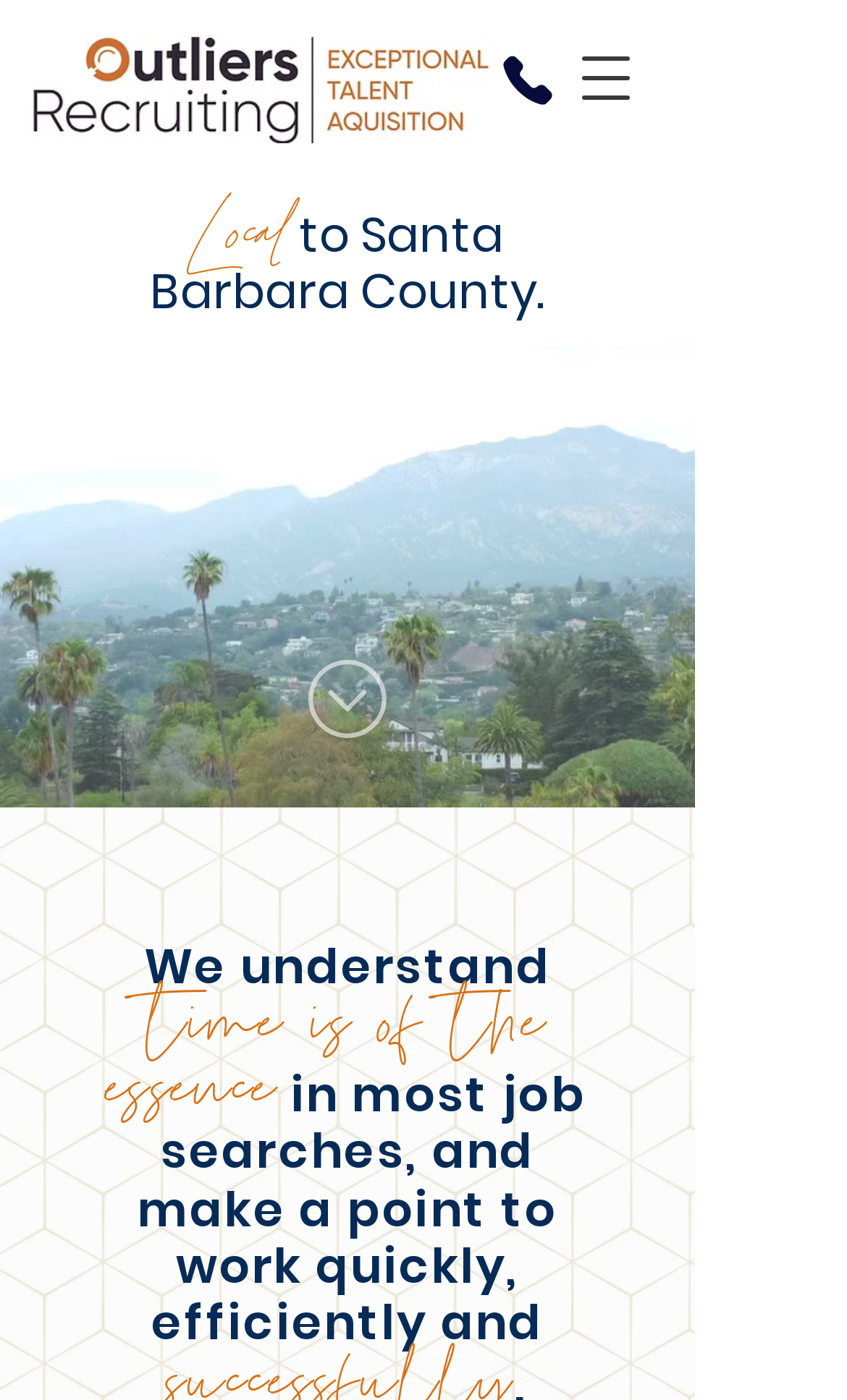Identify the bounding box for the UI element described as: "aria-label="Open navigation menu"". Ensure the coordinates are four float numbers between 0 and 1, formatted as [left, top, right, bottom].

[0.651, 0.017, 0.779, 0.095]